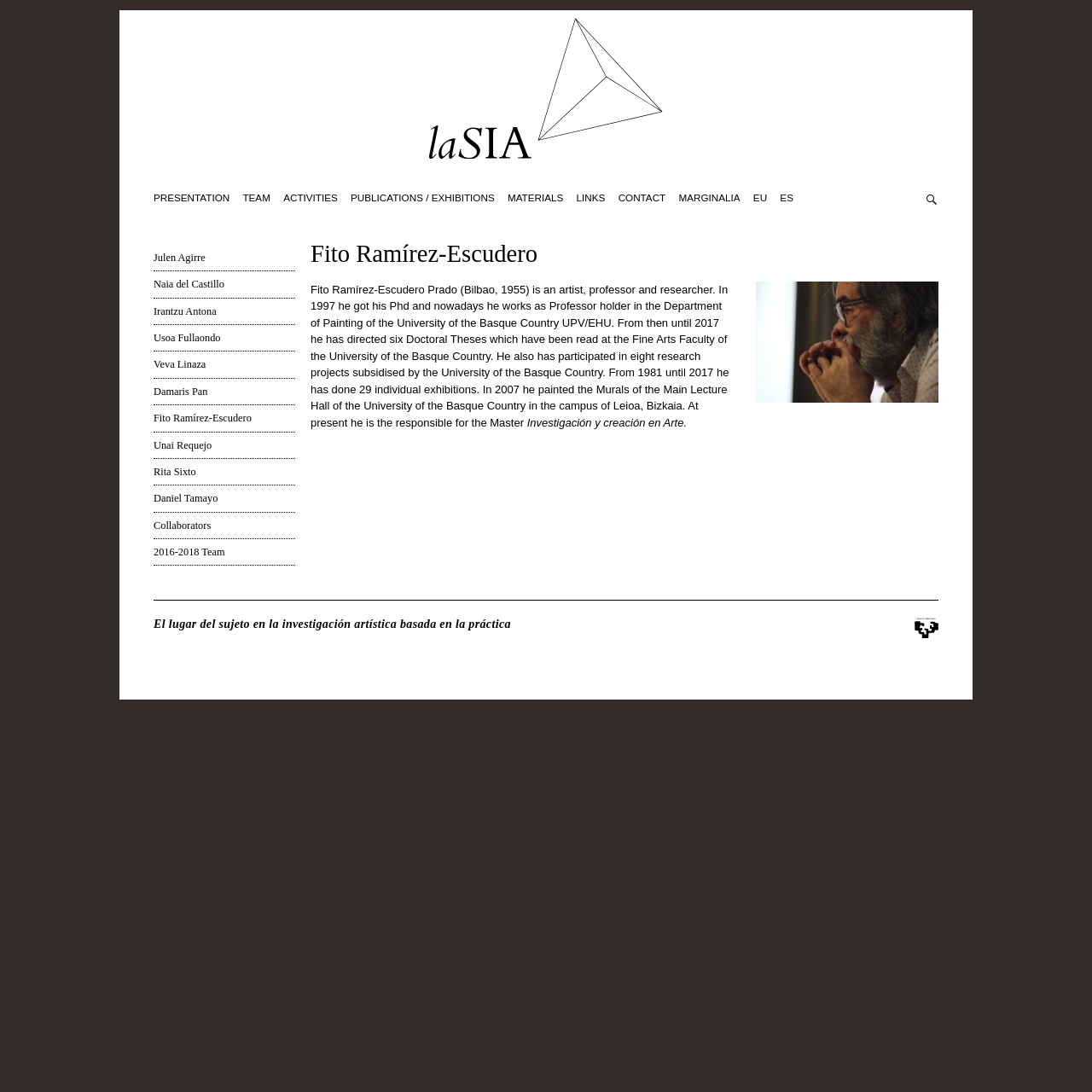Identify the bounding box for the element characterized by the following description: "Team".

[0.222, 0.158, 0.248, 0.205]